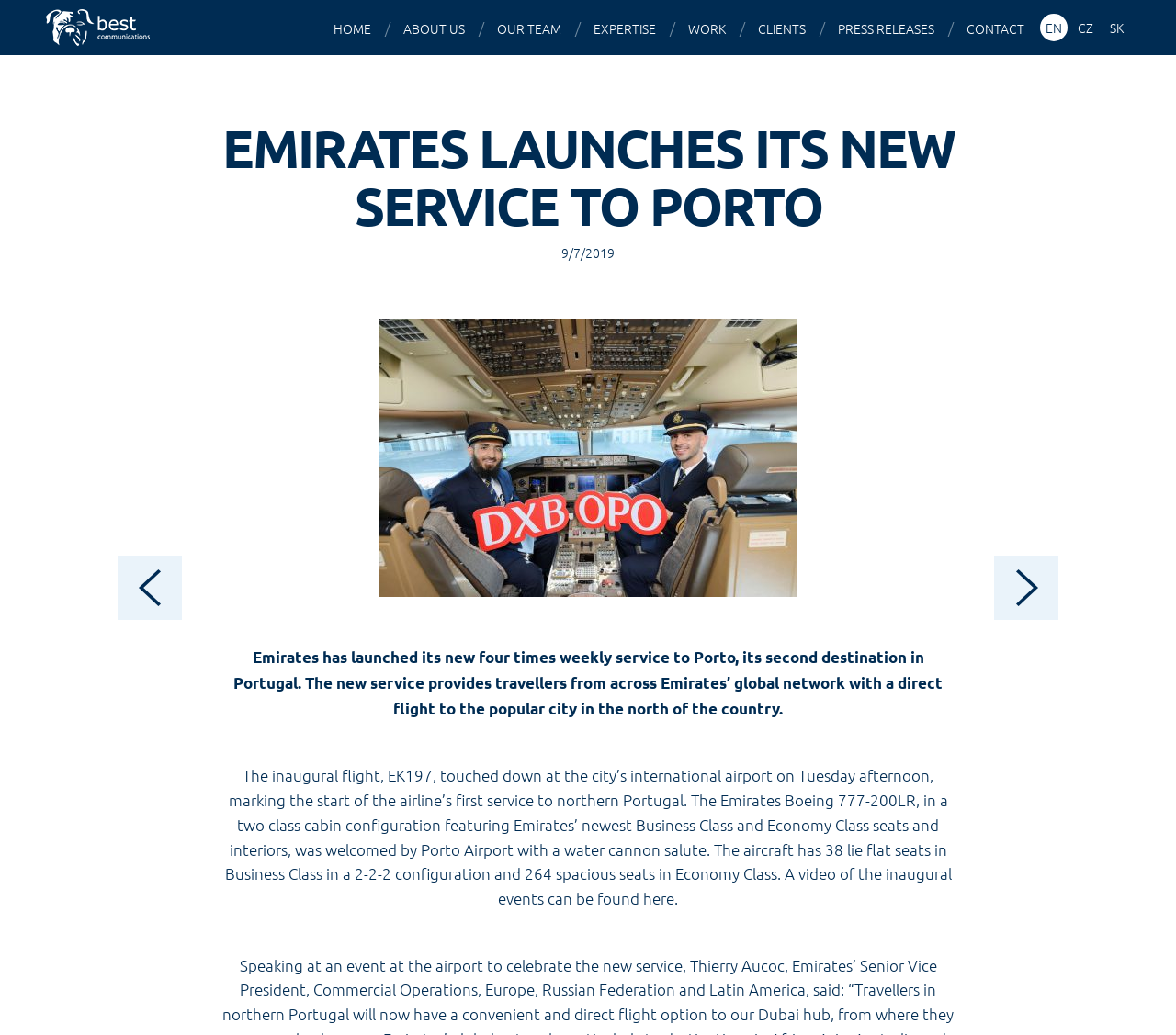Please locate the bounding box coordinates of the element that should be clicked to complete the given instruction: "contact us".

[0.814, 0.001, 0.883, 0.054]